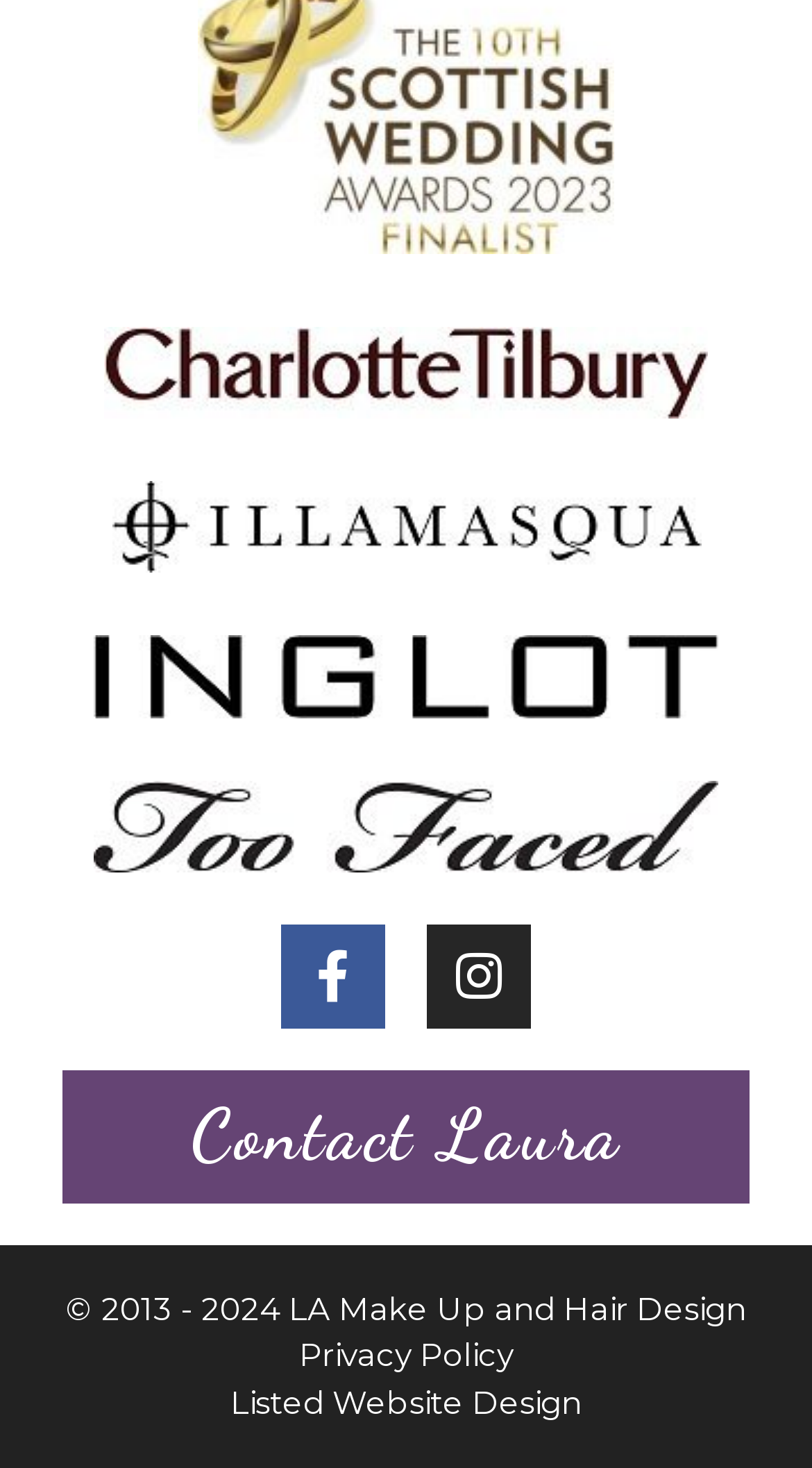Using the provided description: "Privacy Policy", find the bounding box coordinates of the corresponding UI element. The output should be four float numbers between 0 and 1, in the format [left, top, right, bottom].

[0.368, 0.91, 0.632, 0.937]